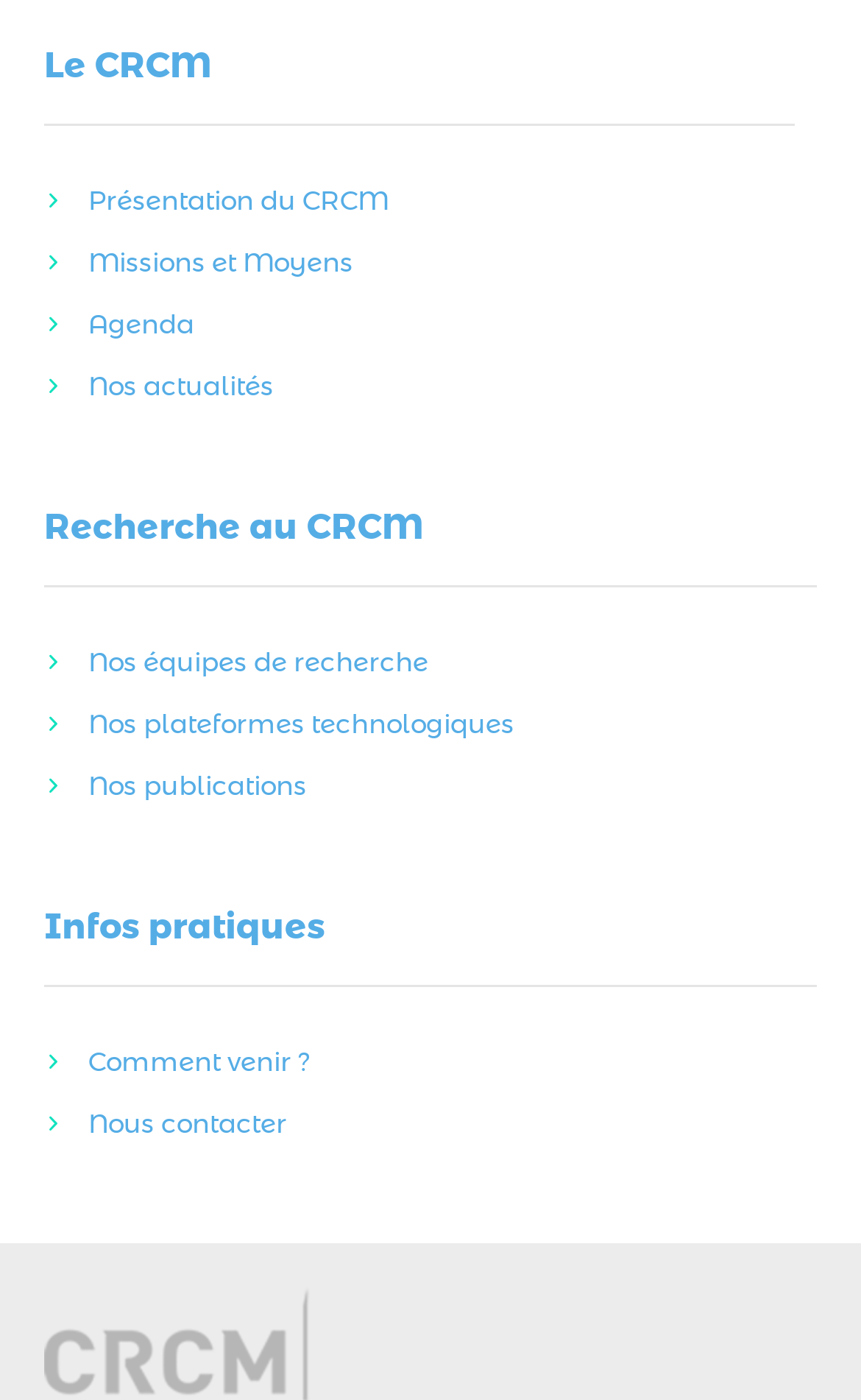Find the bounding box coordinates of the clickable region needed to perform the following instruction: "Search in CRCM". The coordinates should be provided as four float numbers between 0 and 1, i.e., [left, top, right, bottom].

[0.051, 0.364, 0.492, 0.39]